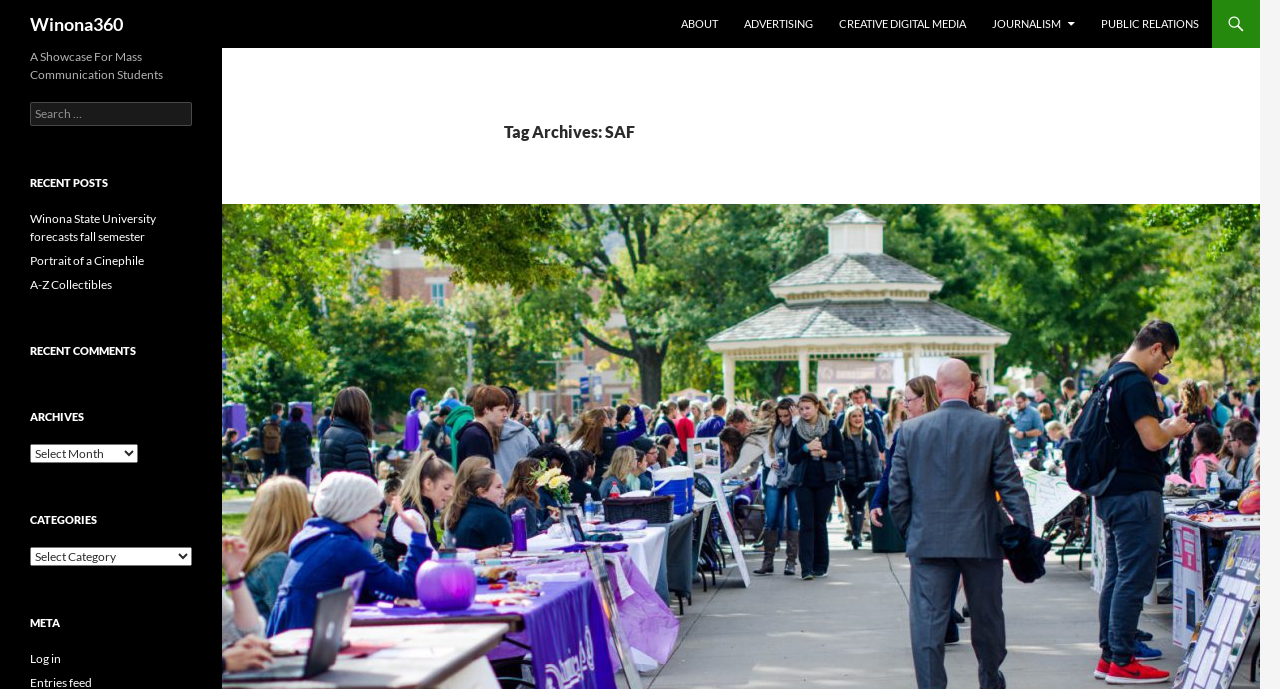Reply to the question below using a single word or brief phrase:
What is the name of the university mentioned?

Winona State University